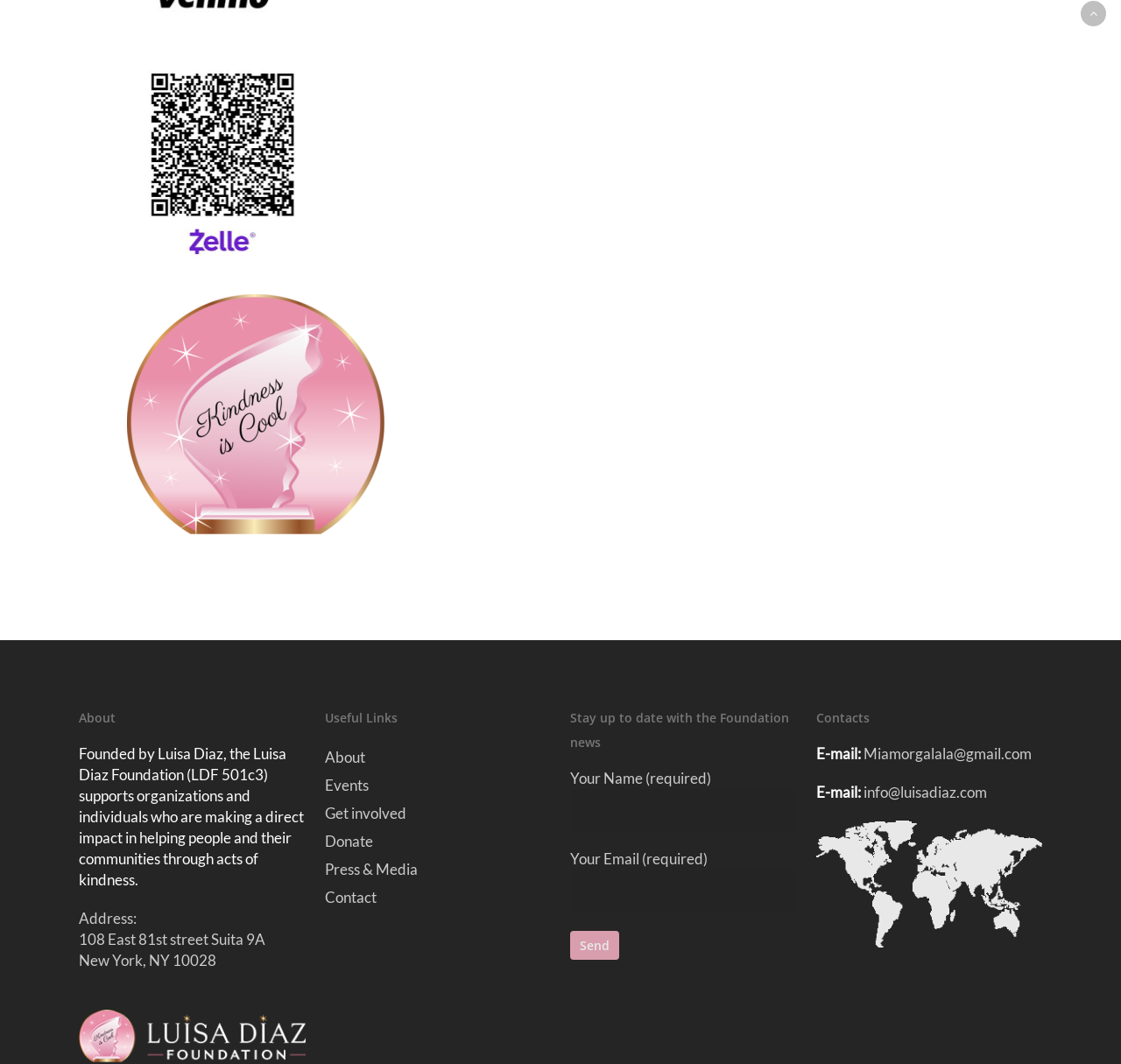Identify the bounding box for the UI element described as: "name="your-name"". The coordinates should be four float numbers between 0 and 1, i.e., [left, top, right, bottom].

[0.509, 0.741, 0.711, 0.781]